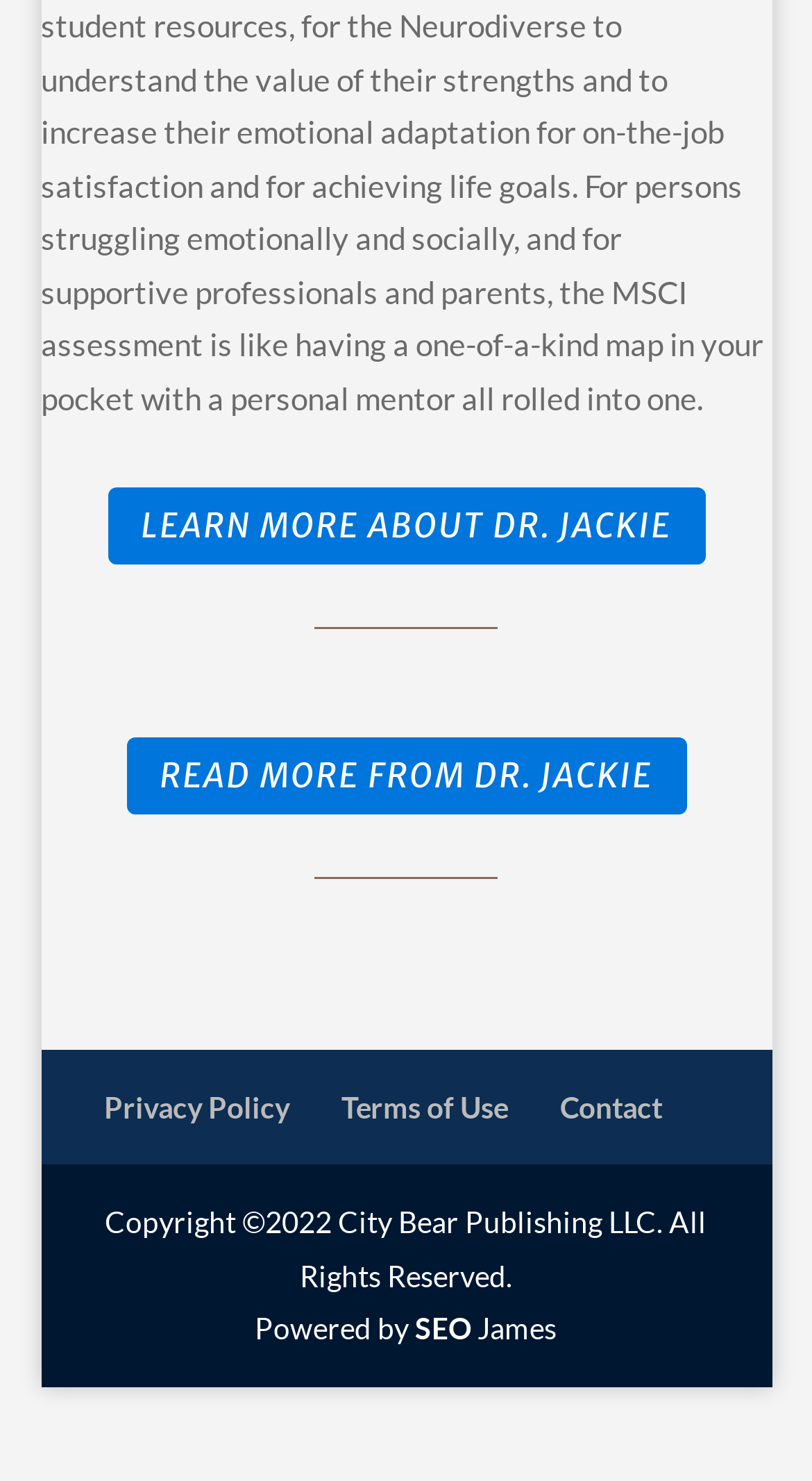What is the name of the publishing company mentioned on the webpage?
Using the screenshot, give a one-word or short phrase answer.

City Bear Publishing LLC